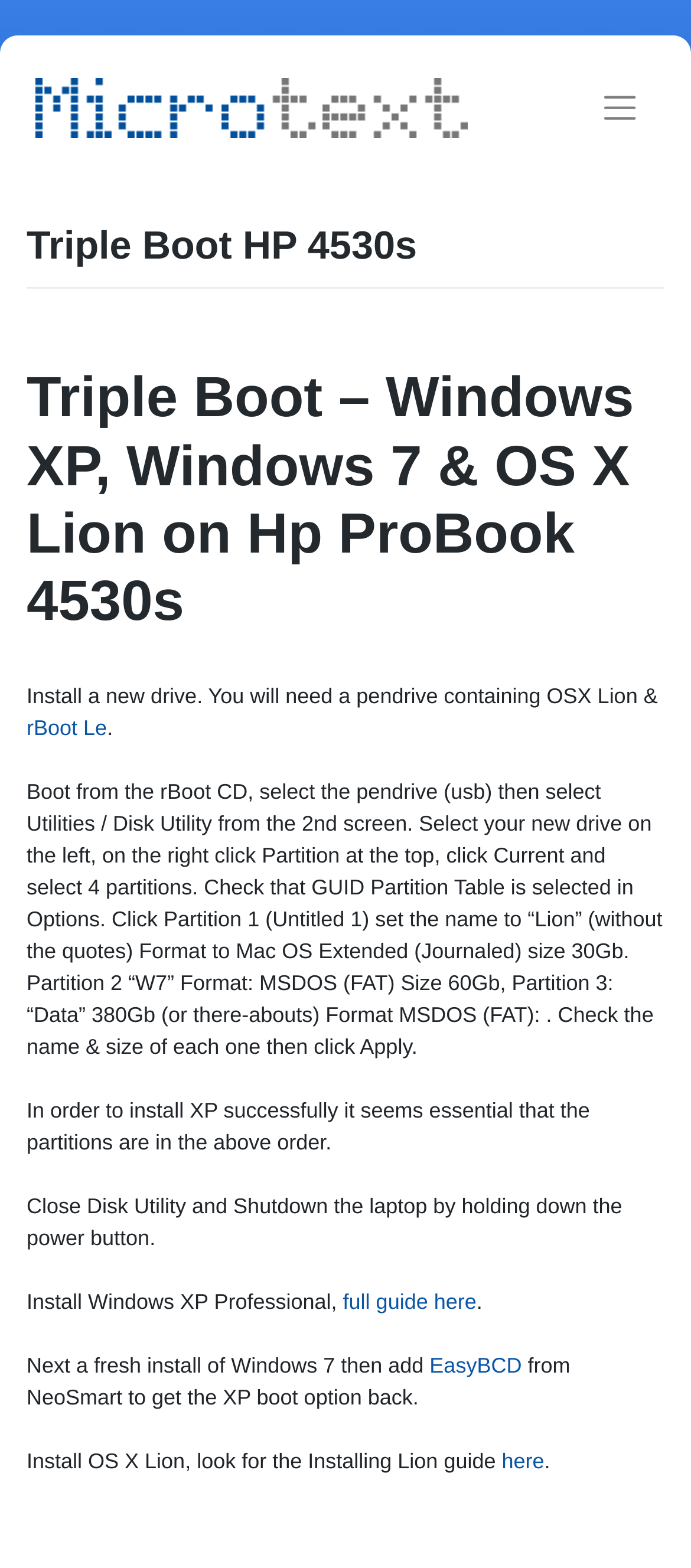Summarize the webpage comprehensively, mentioning all visible components.

This webpage is about triple booting a HP ProBook 4530s laptop with Windows XP, Windows 7, and OS X Lion. At the top left, there is a link and an image, both labeled "Microtext". On the top right, there is a button labeled "Toggle navigation". 

Below the button, there is a header section that spans almost the entire width of the page. It contains a heading "Triple Boot HP 4530s" followed by a longer heading that describes the triple boot process. 

Below the header section, there is a paragraph of text that provides instructions for installing a new drive and preparing it for the triple boot process. This paragraph is followed by a link to "rBoot Le". 

The rest of the page is dedicated to step-by-step instructions for triple booting the laptop. The instructions are divided into sections, each describing a specific step in the process, such as partitioning the drive, installing Windows XP, Windows 7, and OS X Lion. There are also links to external resources, including a full guide to installing Windows XP and a guide to installing OS X Lion.